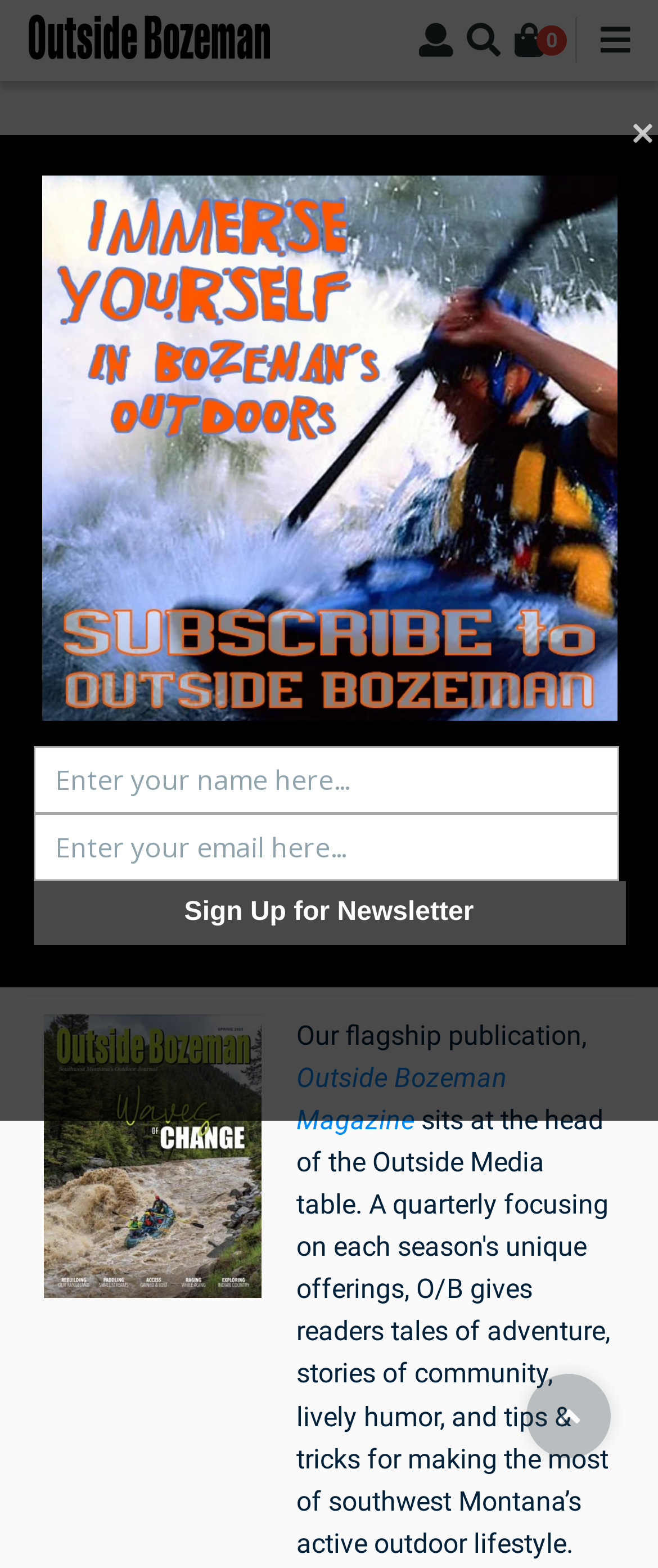Point out the bounding box coordinates of the section to click in order to follow this instruction: "View Outside Bozeman Magazine Spring 2023".

[0.065, 0.646, 0.397, 0.827]